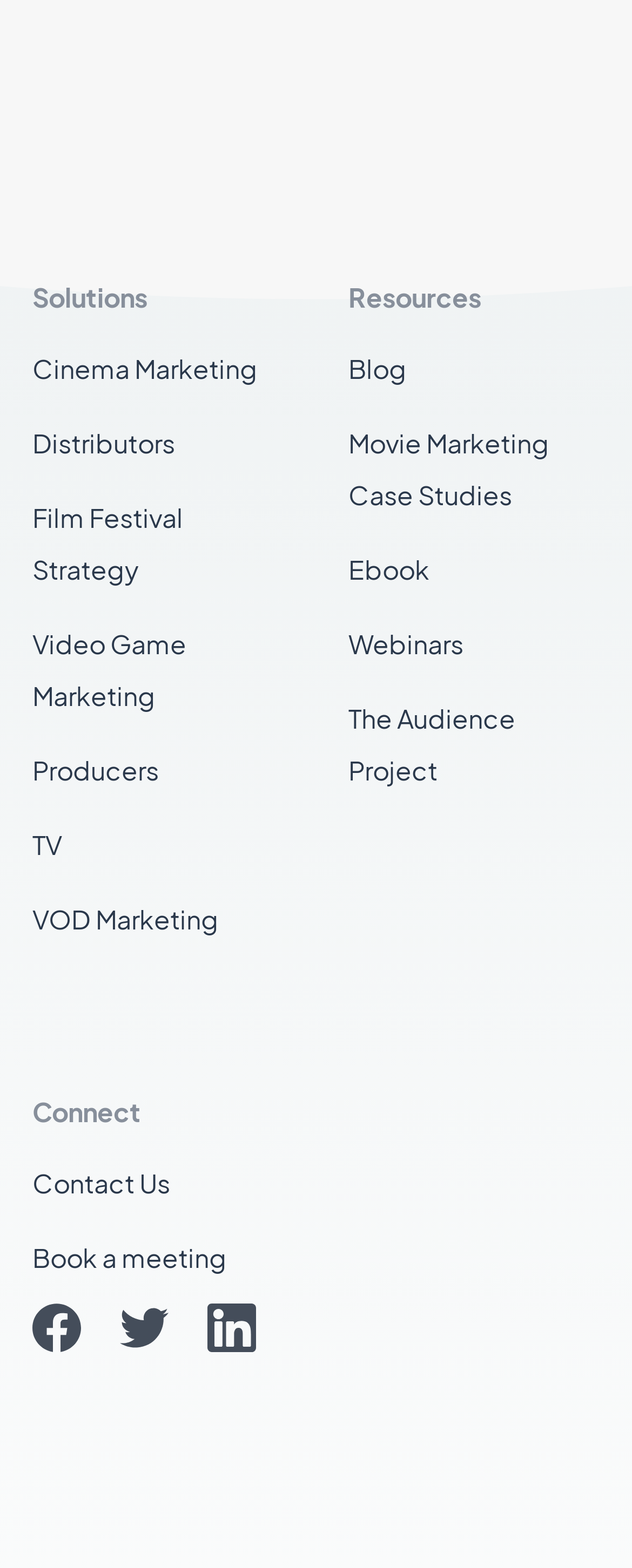Pinpoint the bounding box coordinates of the clickable area necessary to execute the following instruction: "Contact Us". The coordinates should be given as four float numbers between 0 and 1, namely [left, top, right, bottom].

[0.051, 0.731, 0.359, 0.779]